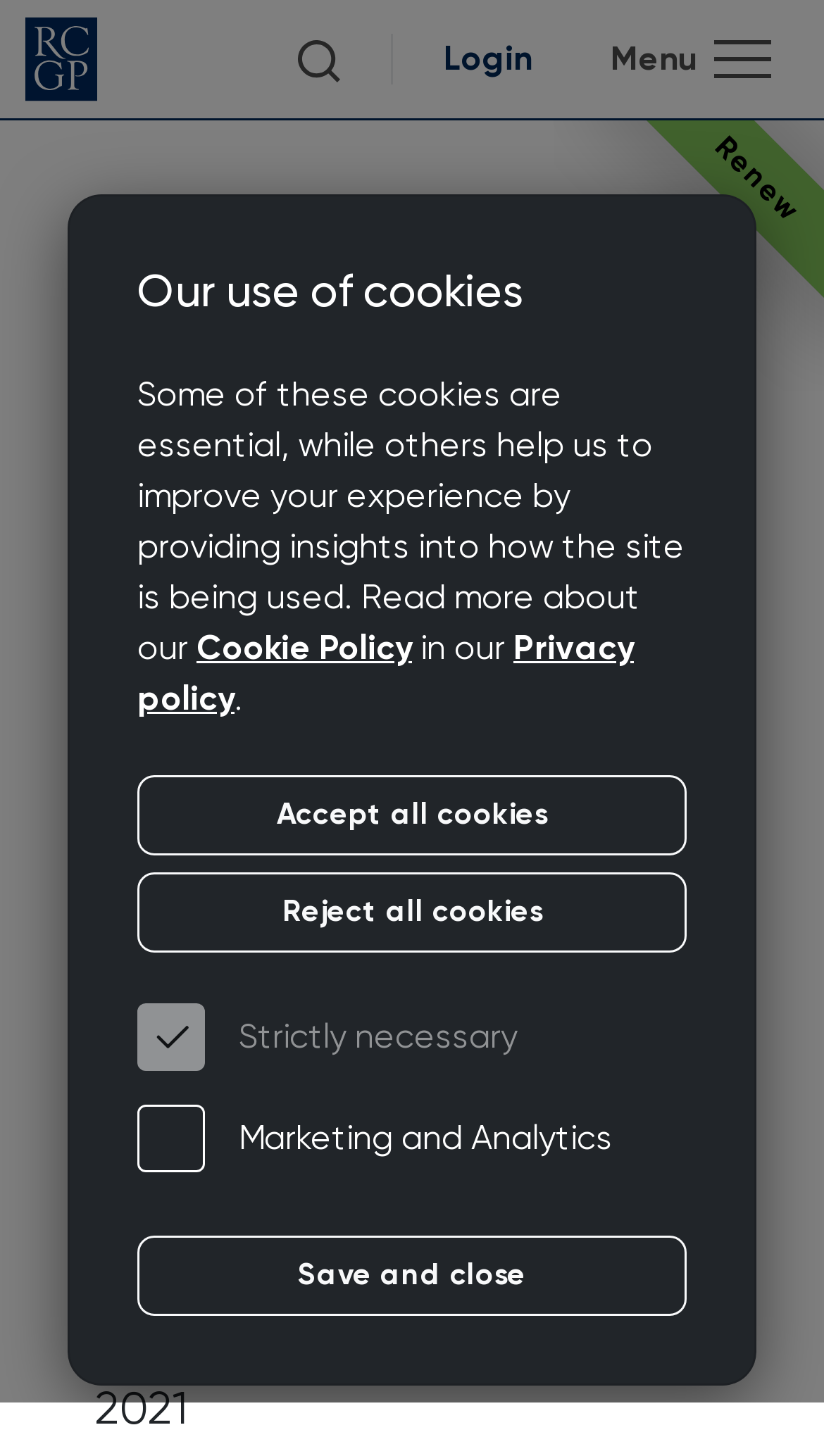Locate the UI element described by Privacy policy and provide its bounding box coordinates. Use the format (top-left x, top-left y, bottom-right x, bottom-right y) with all values as floating point numbers between 0 and 1.

[0.167, 0.431, 0.769, 0.493]